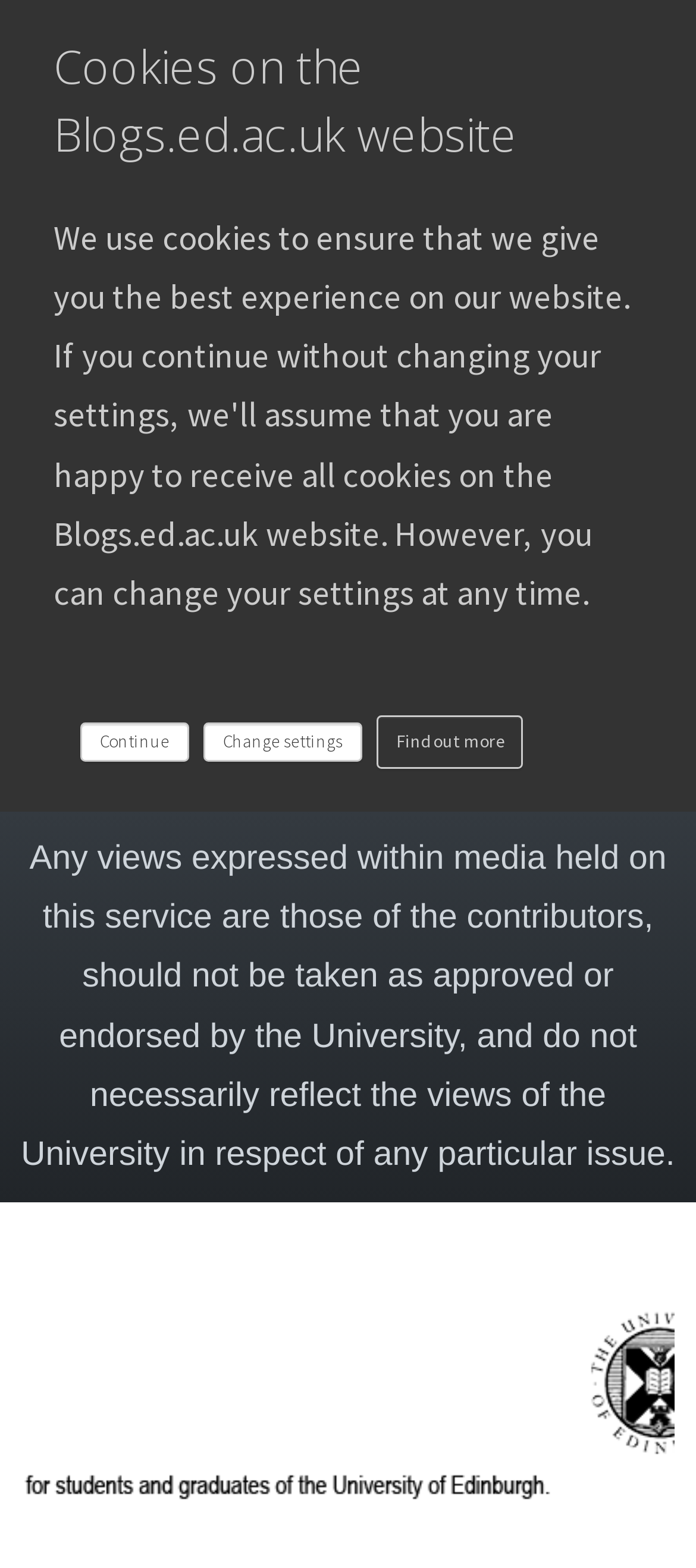What is the name of the sub-blog? Examine the screenshot and reply using just one word or a brief phrase.

Inform.ed